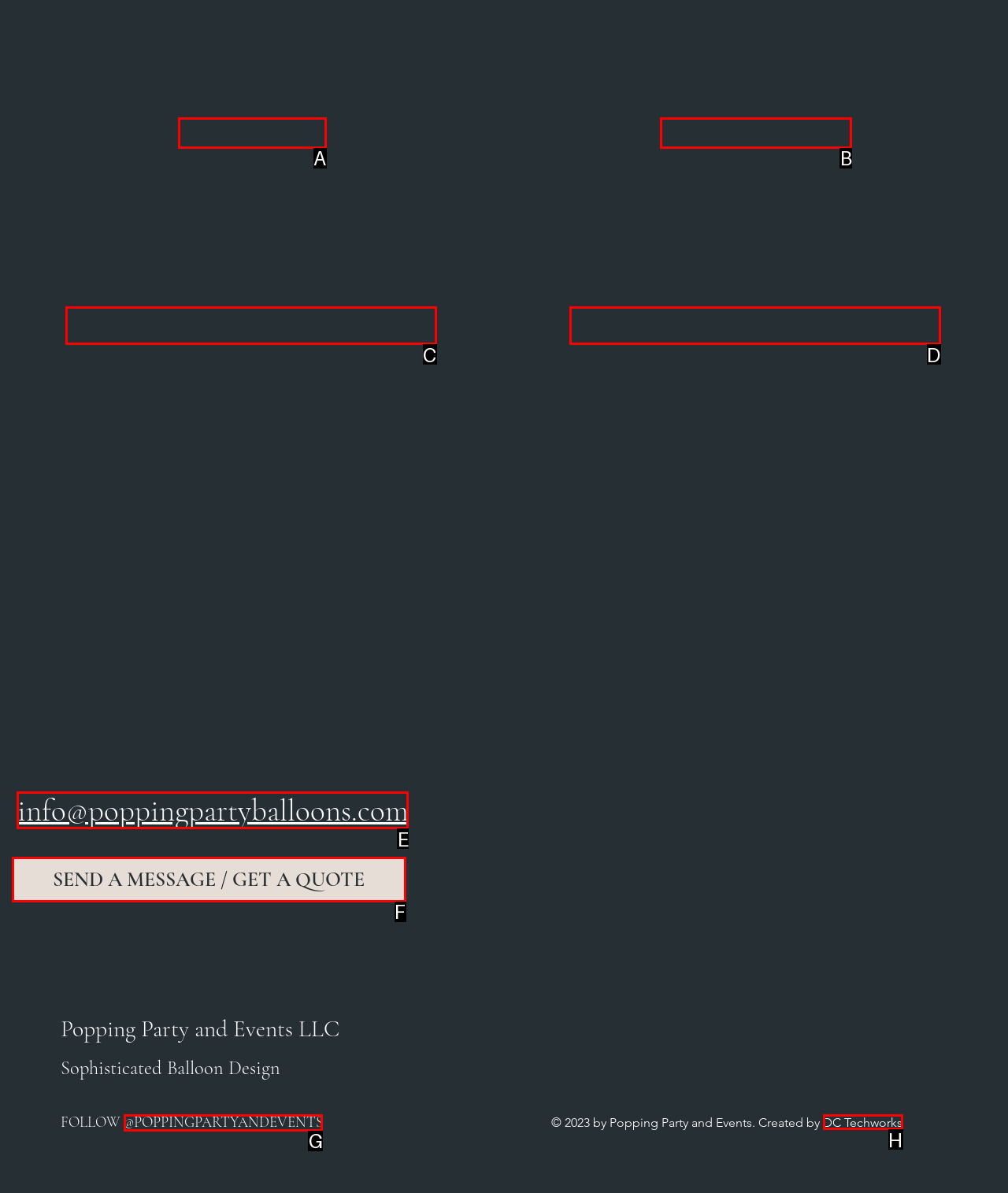From the given options, tell me which letter should be clicked to complete this task: Follow on social media
Answer with the letter only.

G